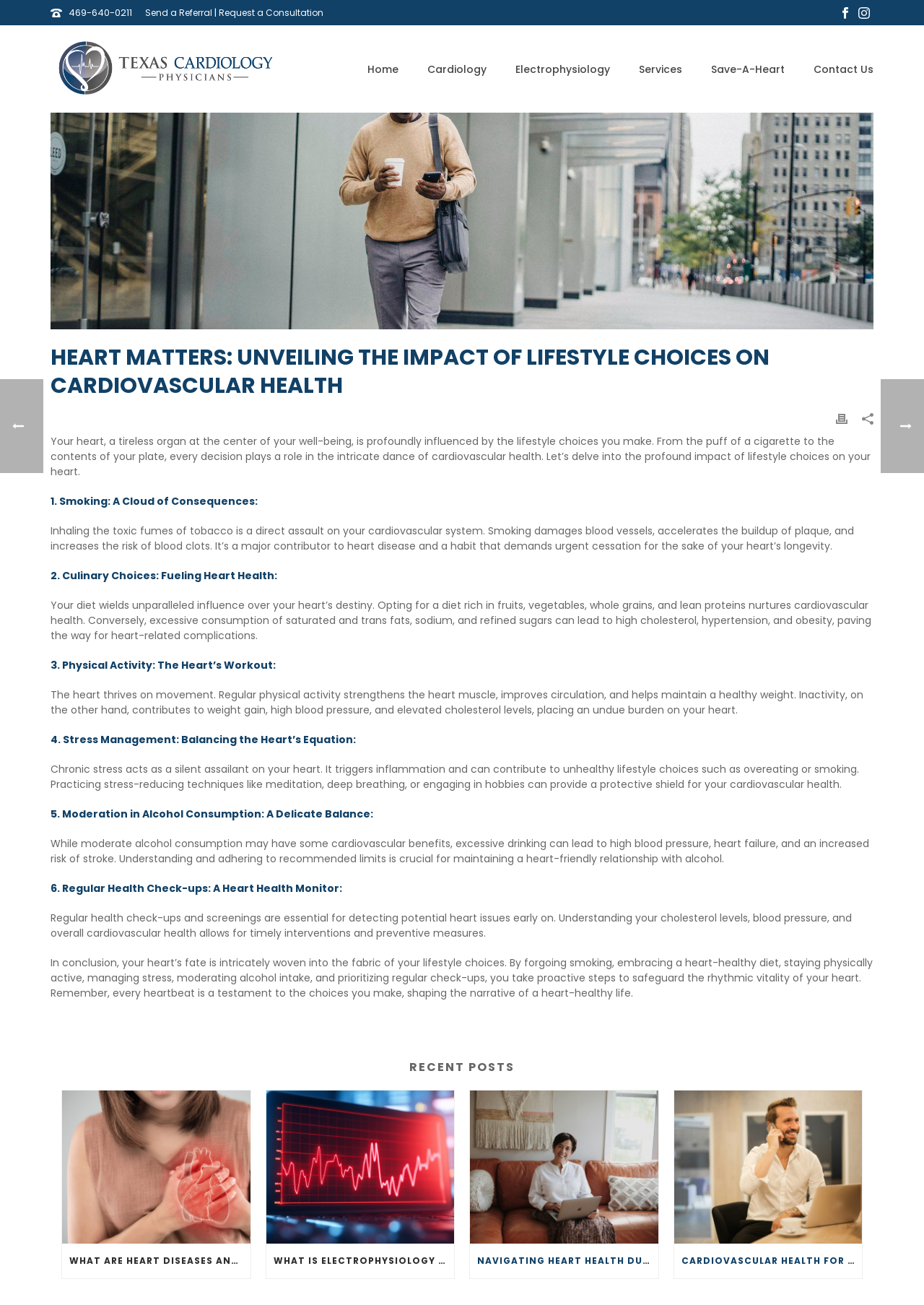Identify the bounding box coordinates of the clickable region necessary to fulfill the following instruction: "Click the 'Home' link". The bounding box coordinates should be four float numbers between 0 and 1, i.e., [left, top, right, bottom].

[0.382, 0.047, 0.447, 0.06]